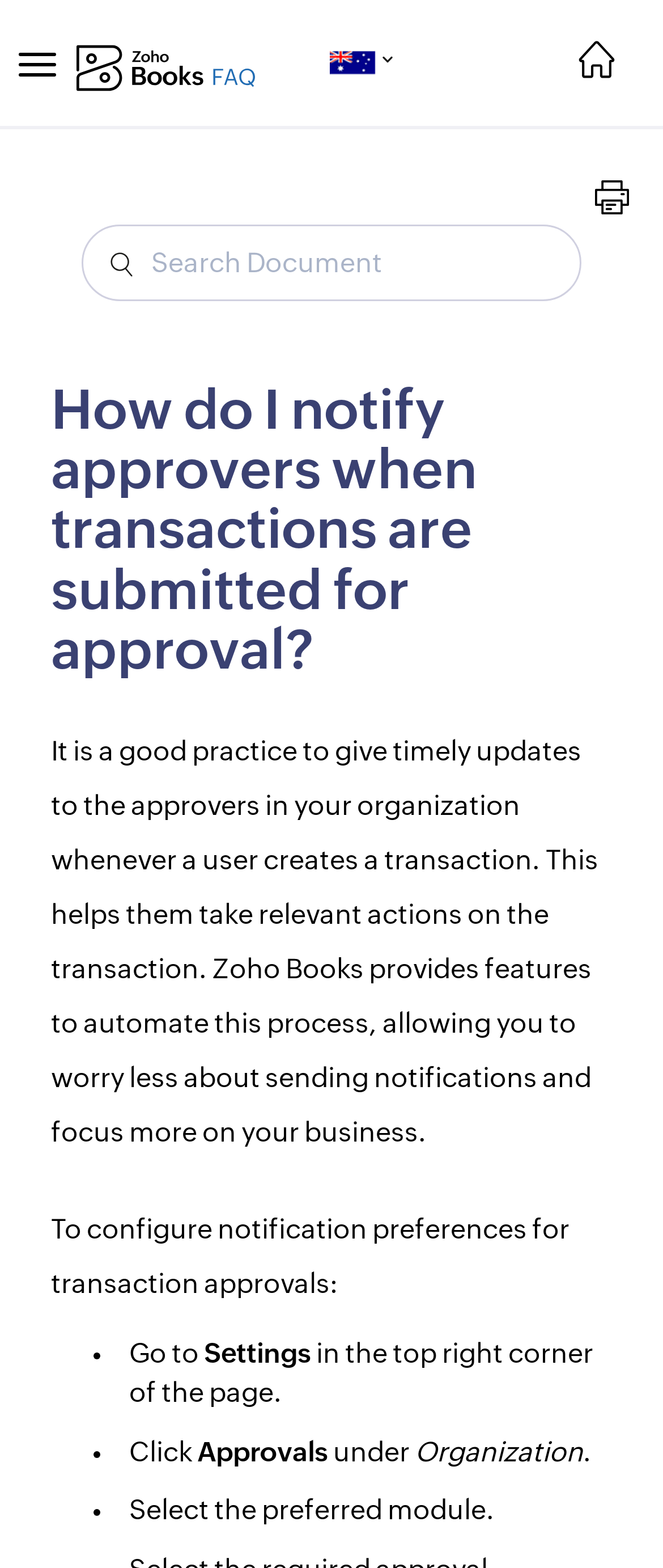Based on the visual content of the image, answer the question thoroughly: How many steps are involved in configuring notification preferences?

The webpage provides a three-step process to configure notification preferences for transaction approvals: Go to Settings, Click Approvals, and Select the preferred module.